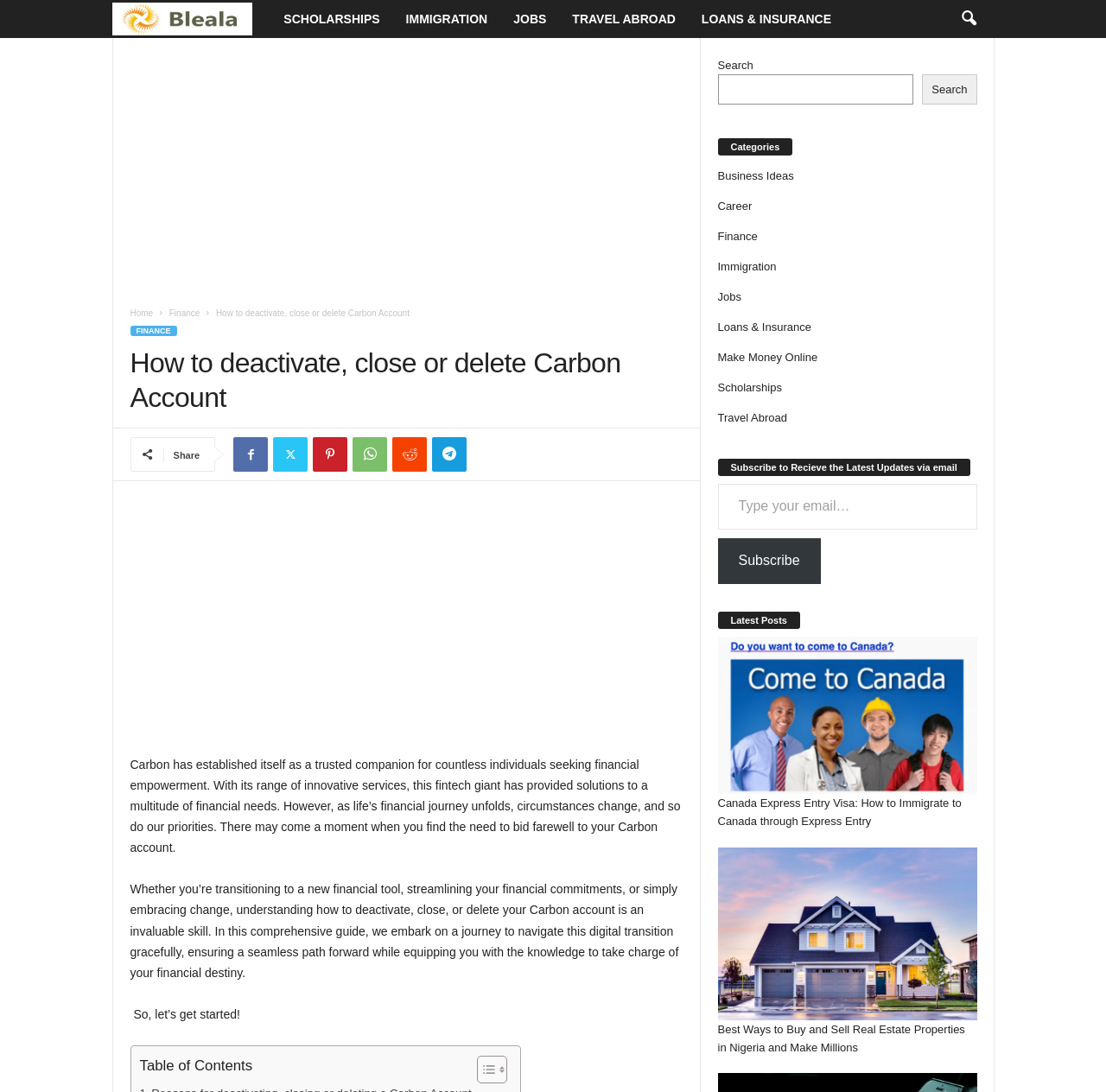Give a one-word or one-phrase response to the question:
What is the category of the link 'Business Ideas'?

Finance